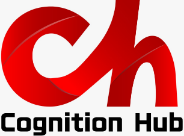What is the mission of Cognition Hub?
Based on the visual, give a brief answer using one word or a short phrase.

Empower individuals through education and training